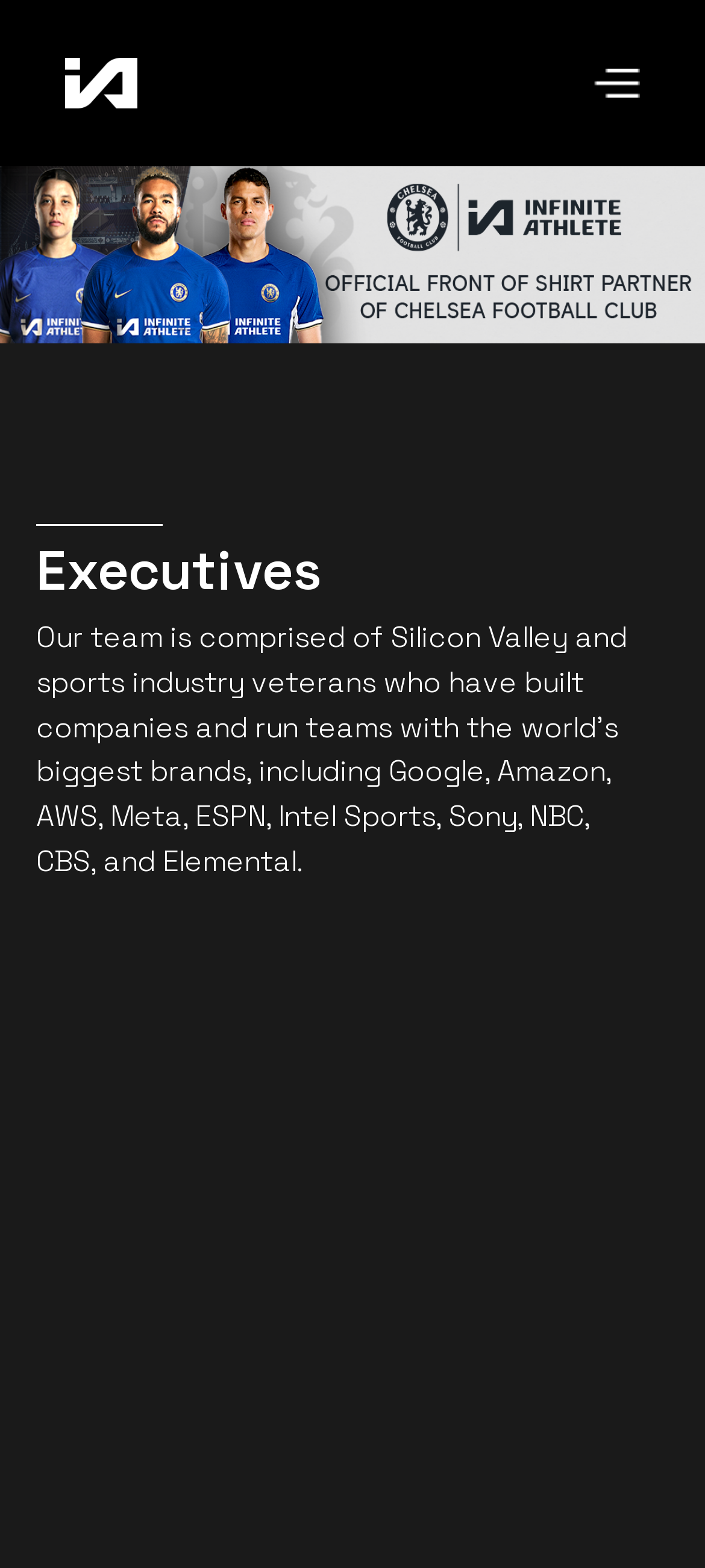Provide a brief response to the question below using one word or phrase:
What is the purpose of the team?

To bring together the best minds and technologies